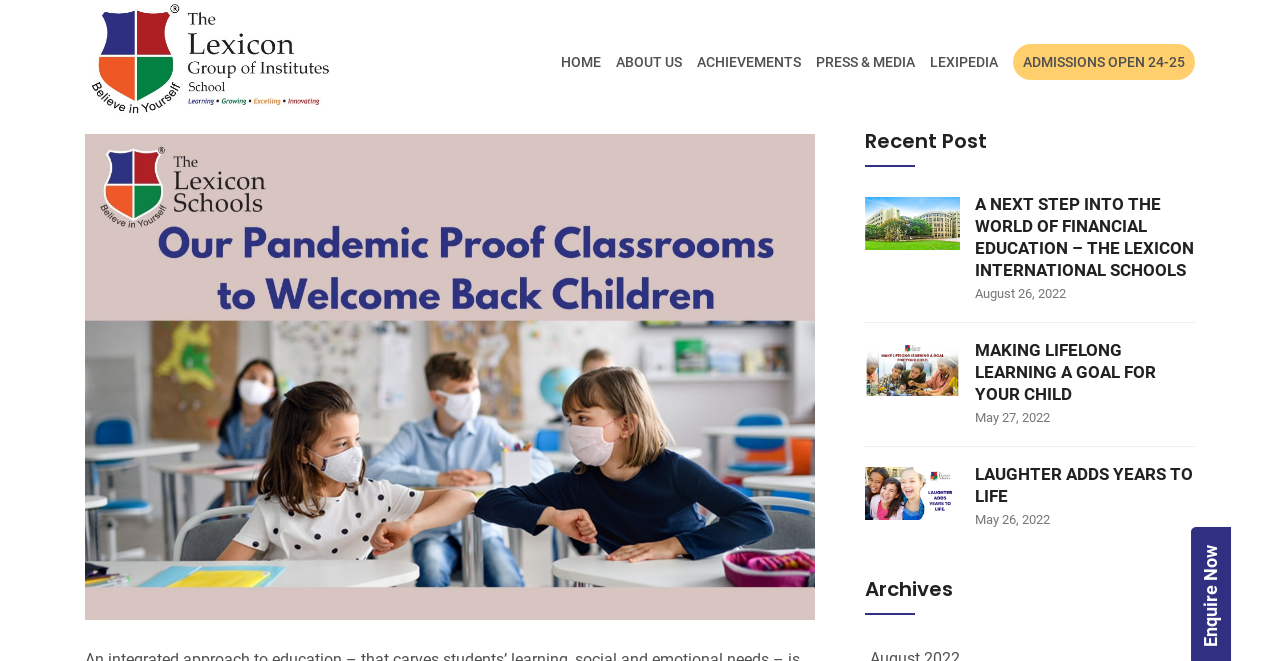Please specify the bounding box coordinates of the region to click in order to perform the following instruction: "view recent posts".

[0.676, 0.189, 0.934, 0.253]